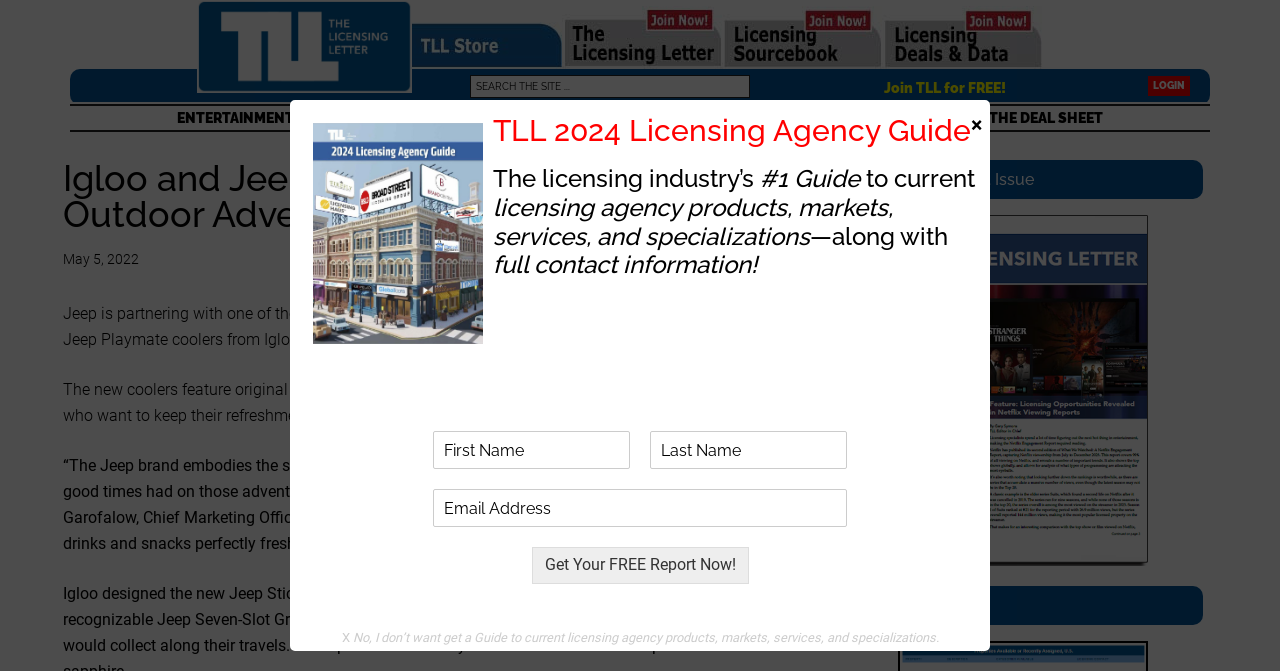Using the webpage screenshot and the element description HOME, determine the bounding box coordinates. Specify the coordinates in the format (top-left x, top-left y, bottom-right x, bottom-right y) with values ranging from 0 to 1.

[0.138, 0.0, 0.321, 0.138]